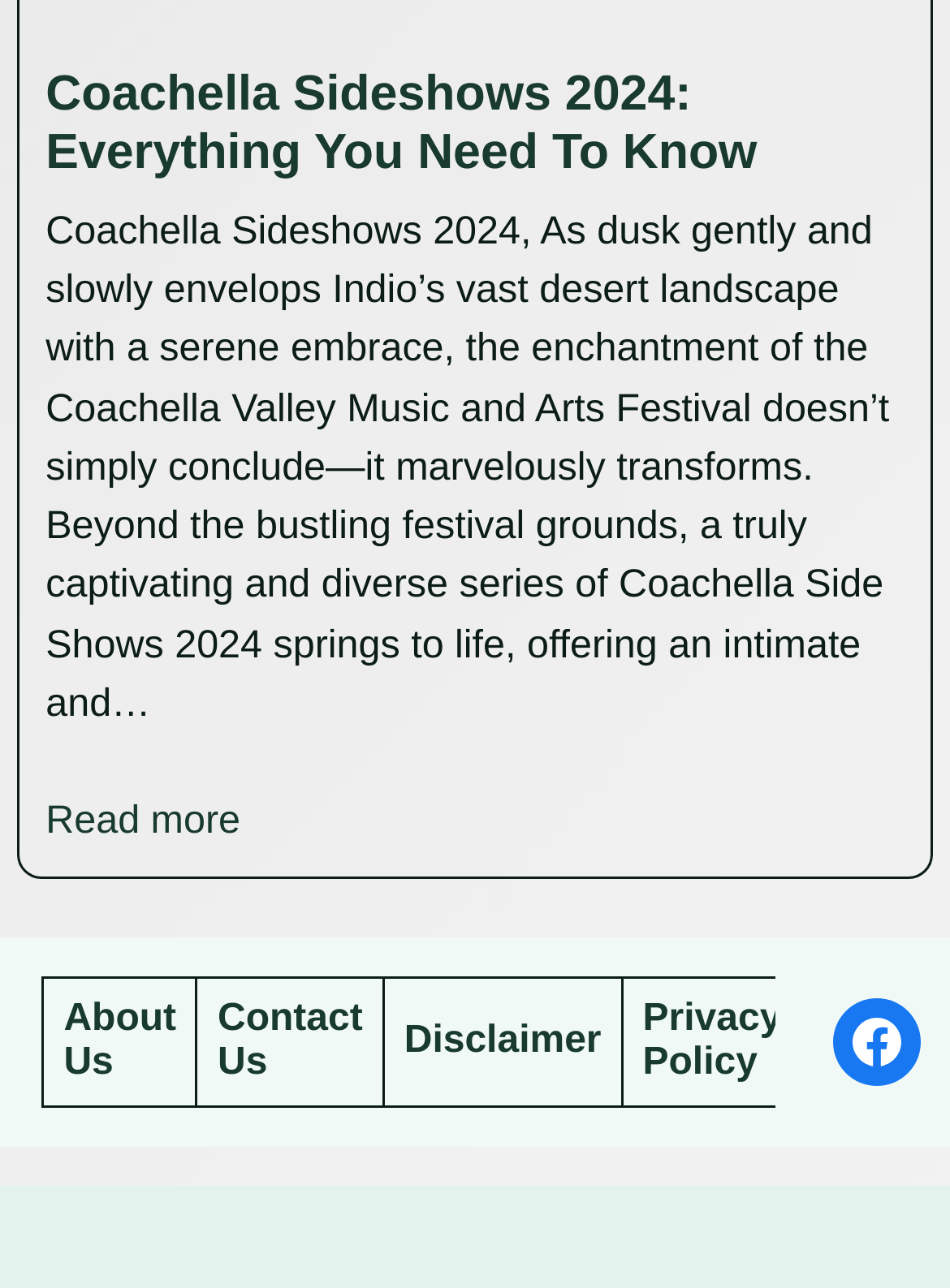Please determine the bounding box coordinates of the element to click on in order to accomplish the following task: "Read more about Coachella Sideshows 2024". Ensure the coordinates are four float numbers ranging from 0 to 1, i.e., [left, top, right, bottom].

[0.048, 0.614, 0.253, 0.66]